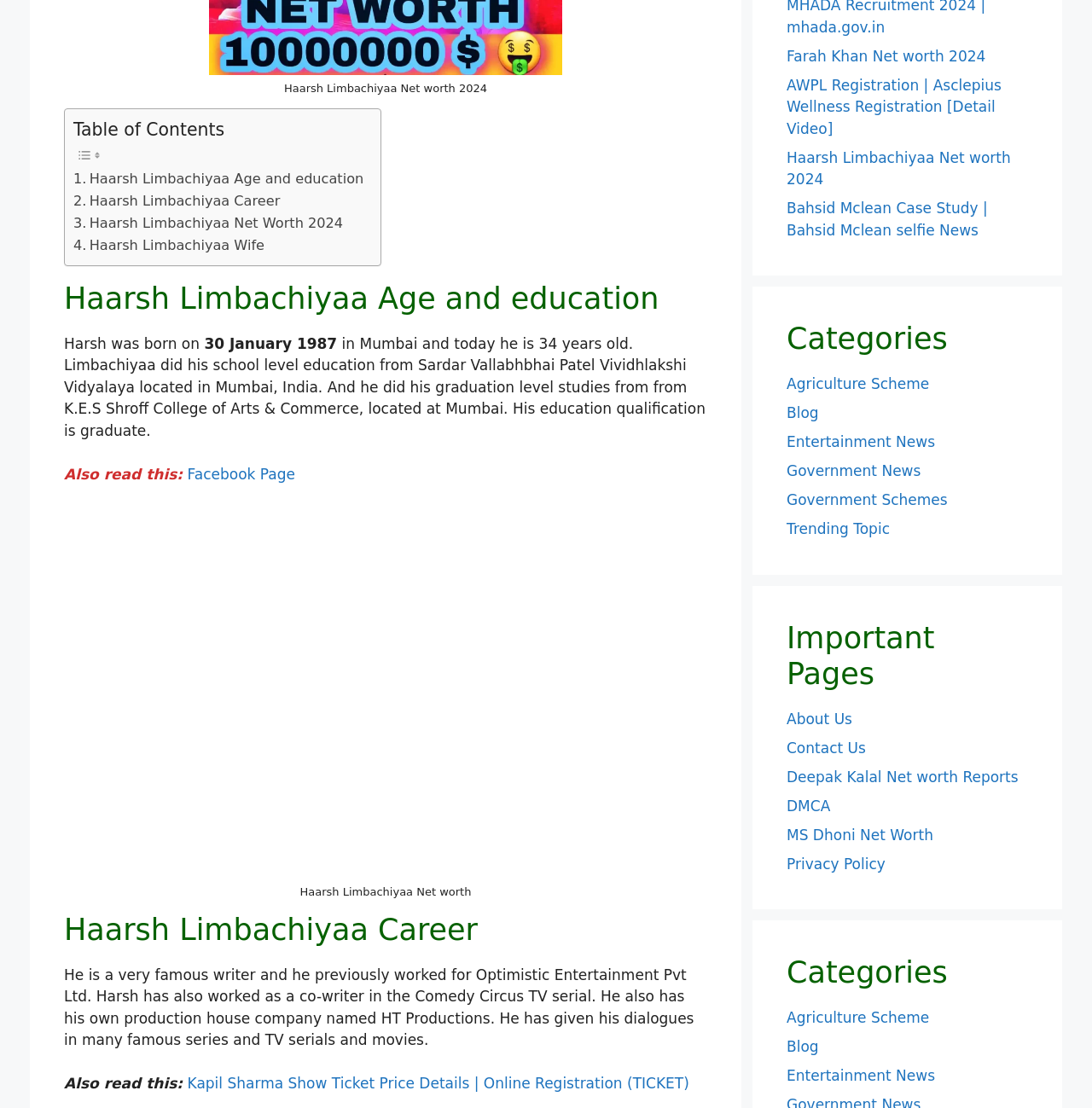Extract the bounding box coordinates of the UI element described: "Haarsh Limbachiyaa Career". Provide the coordinates in the format [left, top, right, bottom] with values ranging from 0 to 1.

[0.067, 0.172, 0.256, 0.192]